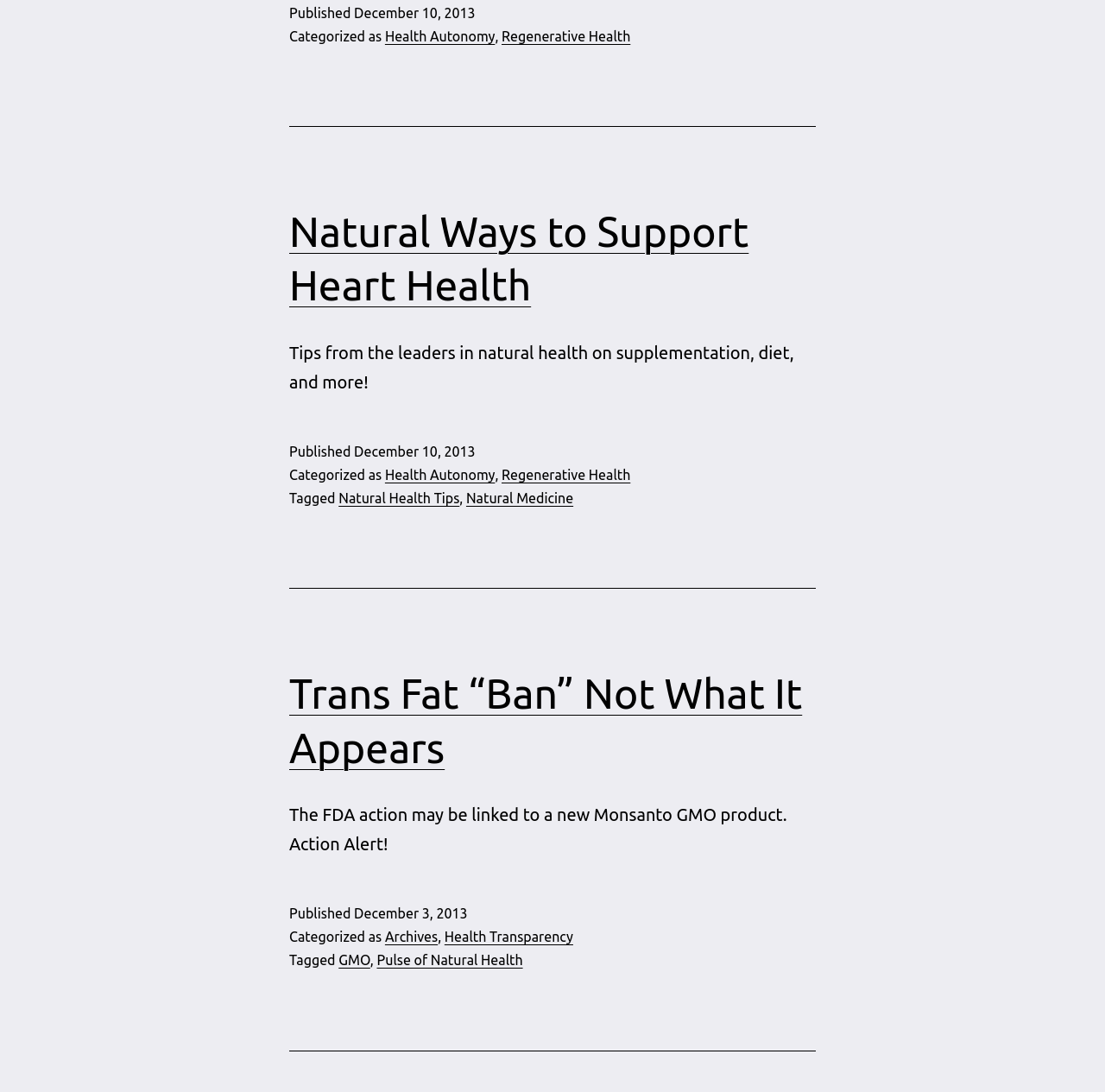Locate the bounding box of the UI element defined by this description: "GMO". The coordinates should be given as four float numbers between 0 and 1, formatted as [left, top, right, bottom].

[0.306, 0.872, 0.335, 0.887]